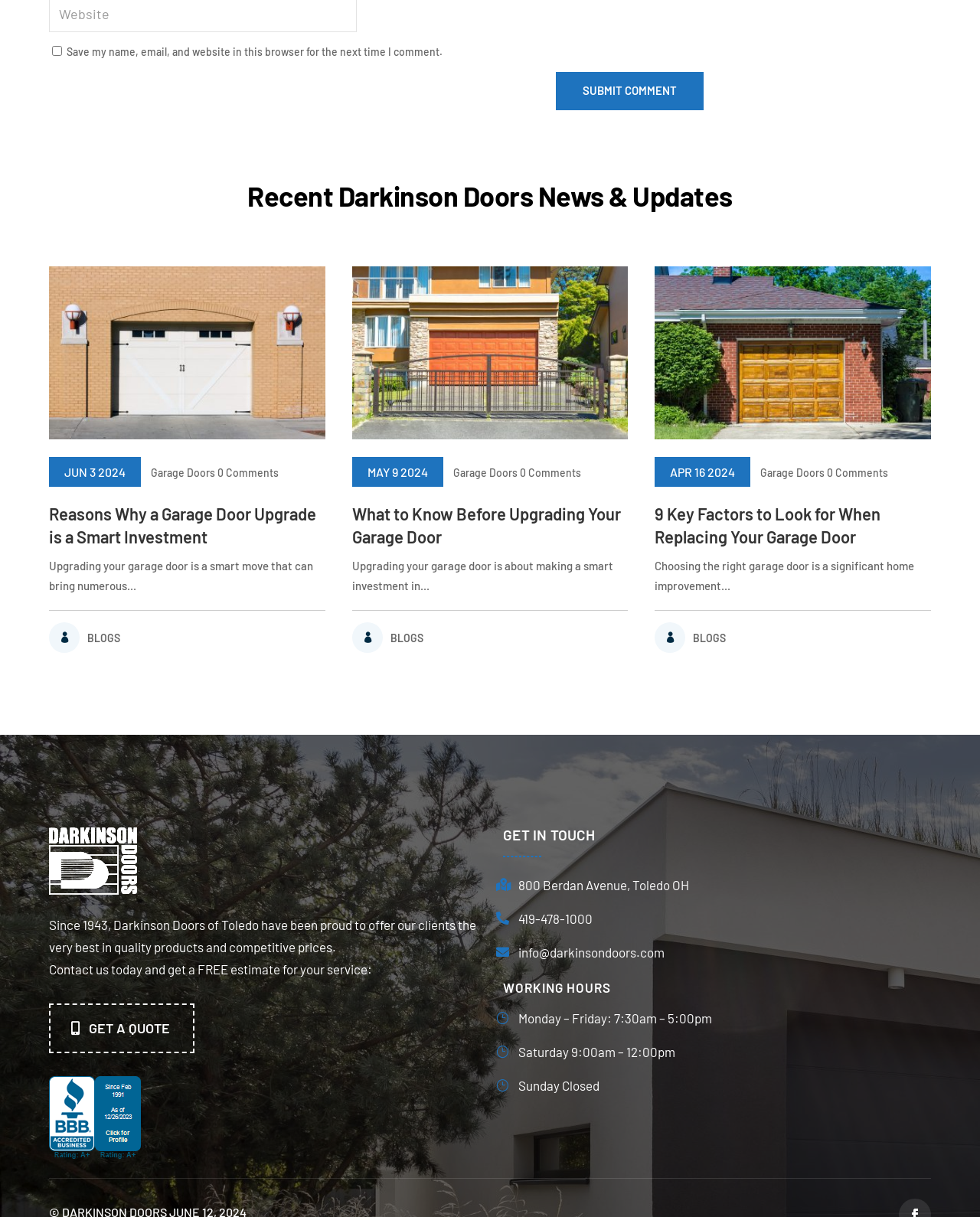Please specify the bounding box coordinates of the region to click in order to perform the following instruction: "Contact Darkinson Doors".

[0.513, 0.715, 0.713, 0.74]